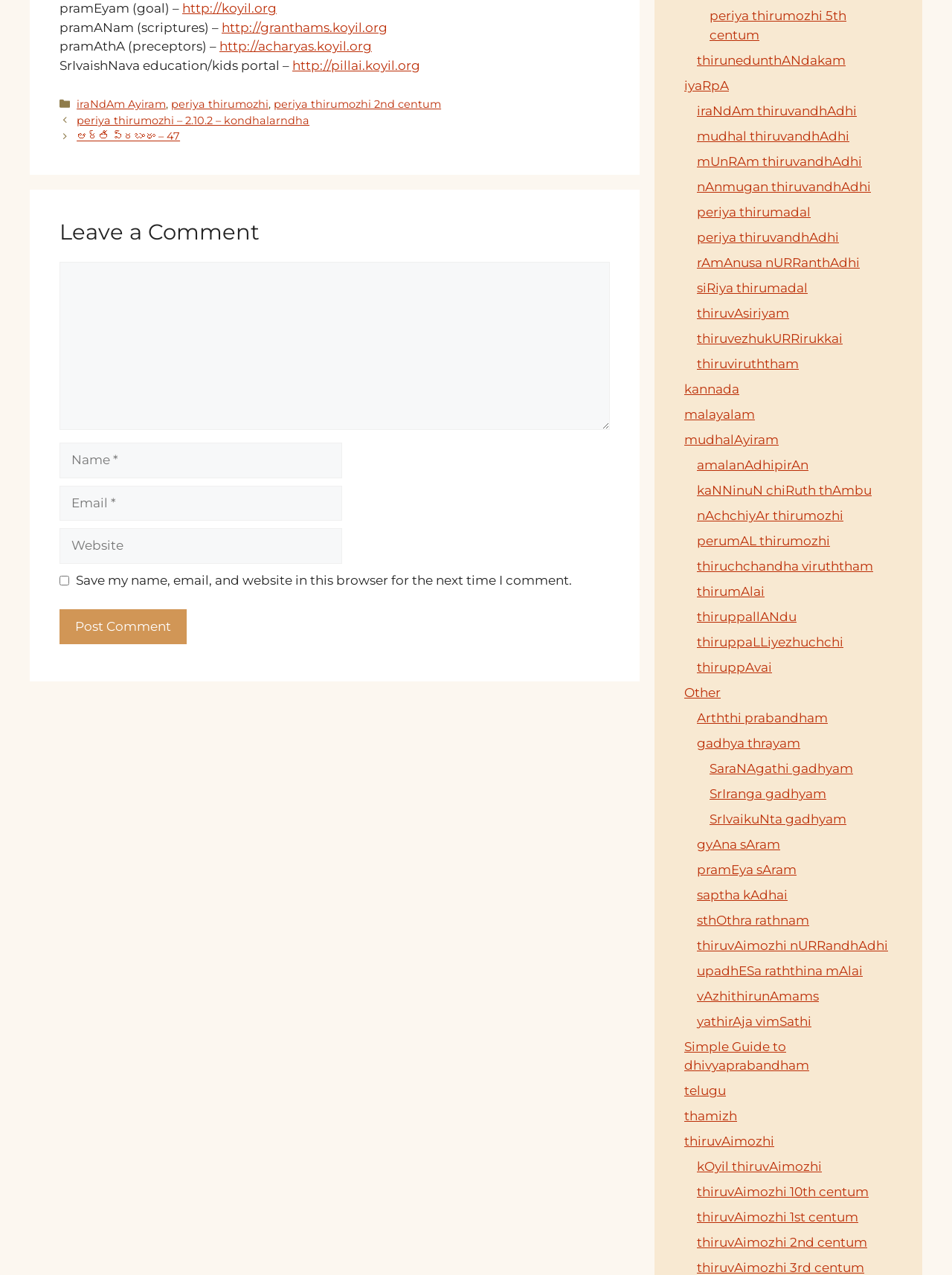Identify the bounding box coordinates for the element you need to click to achieve the following task: "Click on the 'periya thirumozhi – 2.10.2 – kondhalarndha' link". Provide the bounding box coordinates as four float numbers between 0 and 1, in the form [left, top, right, bottom].

[0.081, 0.089, 0.325, 0.1]